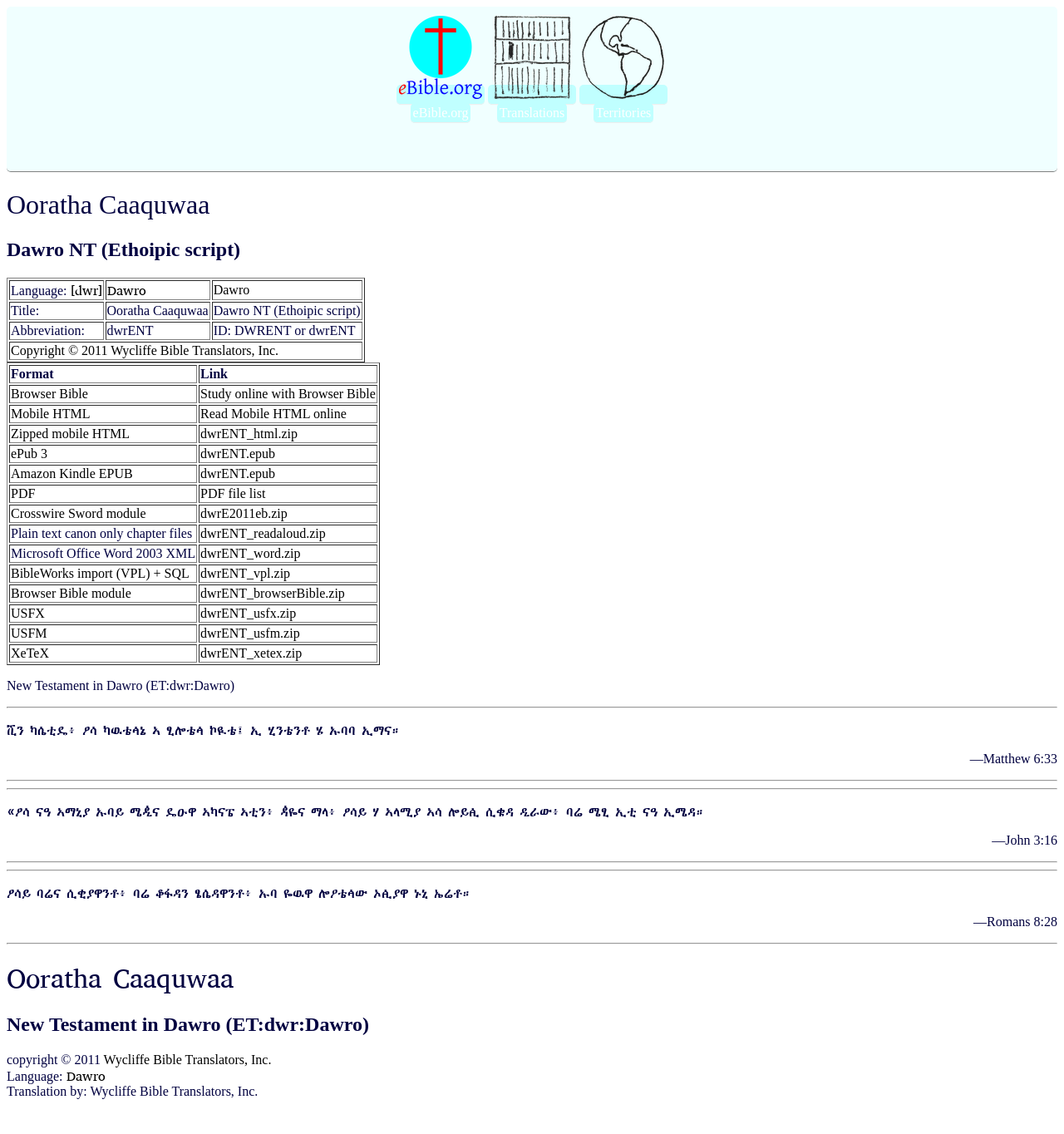What is the language of the Bible translation?
Refer to the image and give a detailed response to the question.

Based on the webpage, I found a table with a row containing 'Language:' and '[dwr]' which is a link. This suggests that the language of the Bible translation is Dawro.